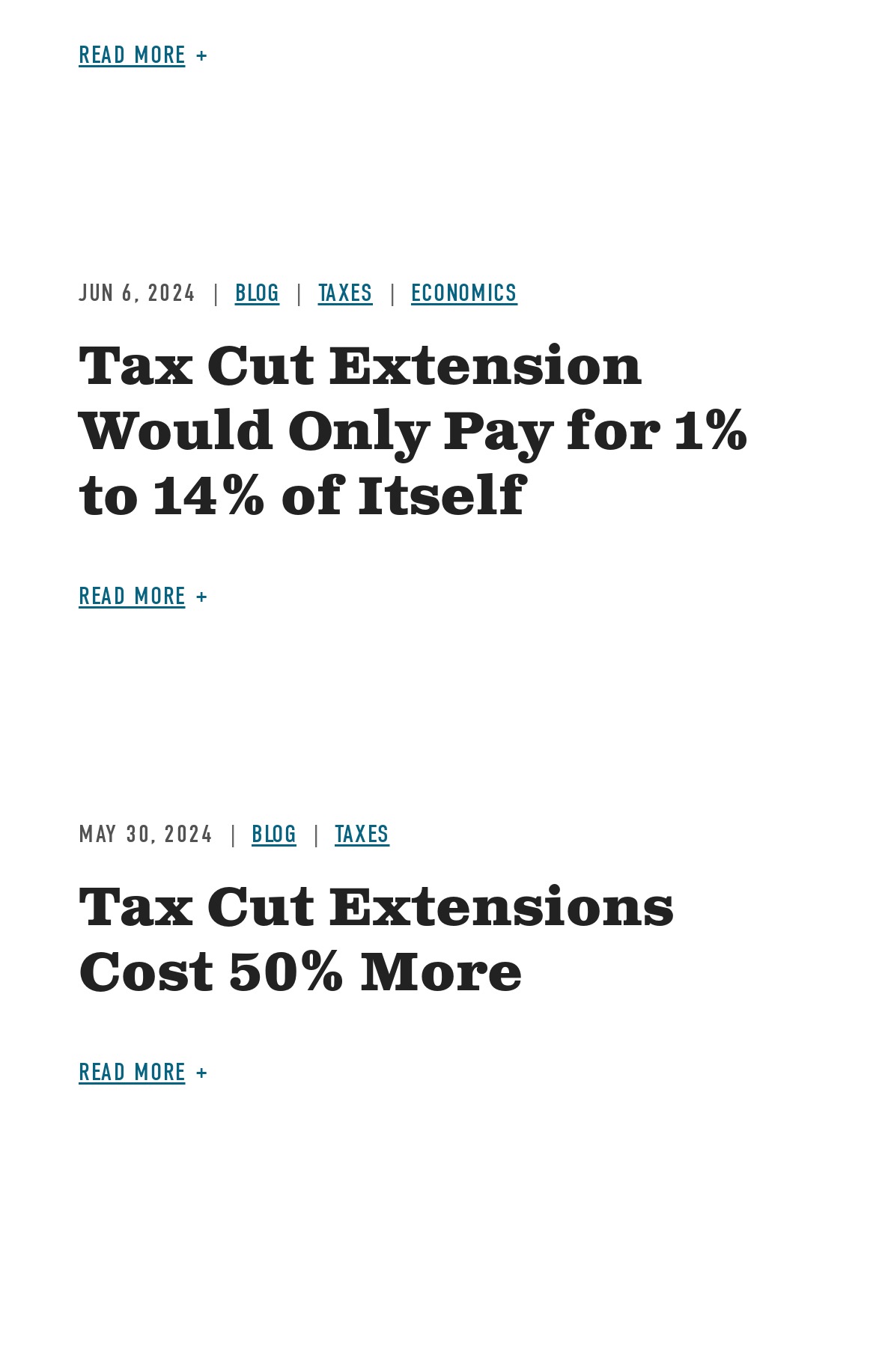Answer the following inquiry with a single word or phrase:
What is the text of the 'READ MORE' button in the second article?

READ MORE